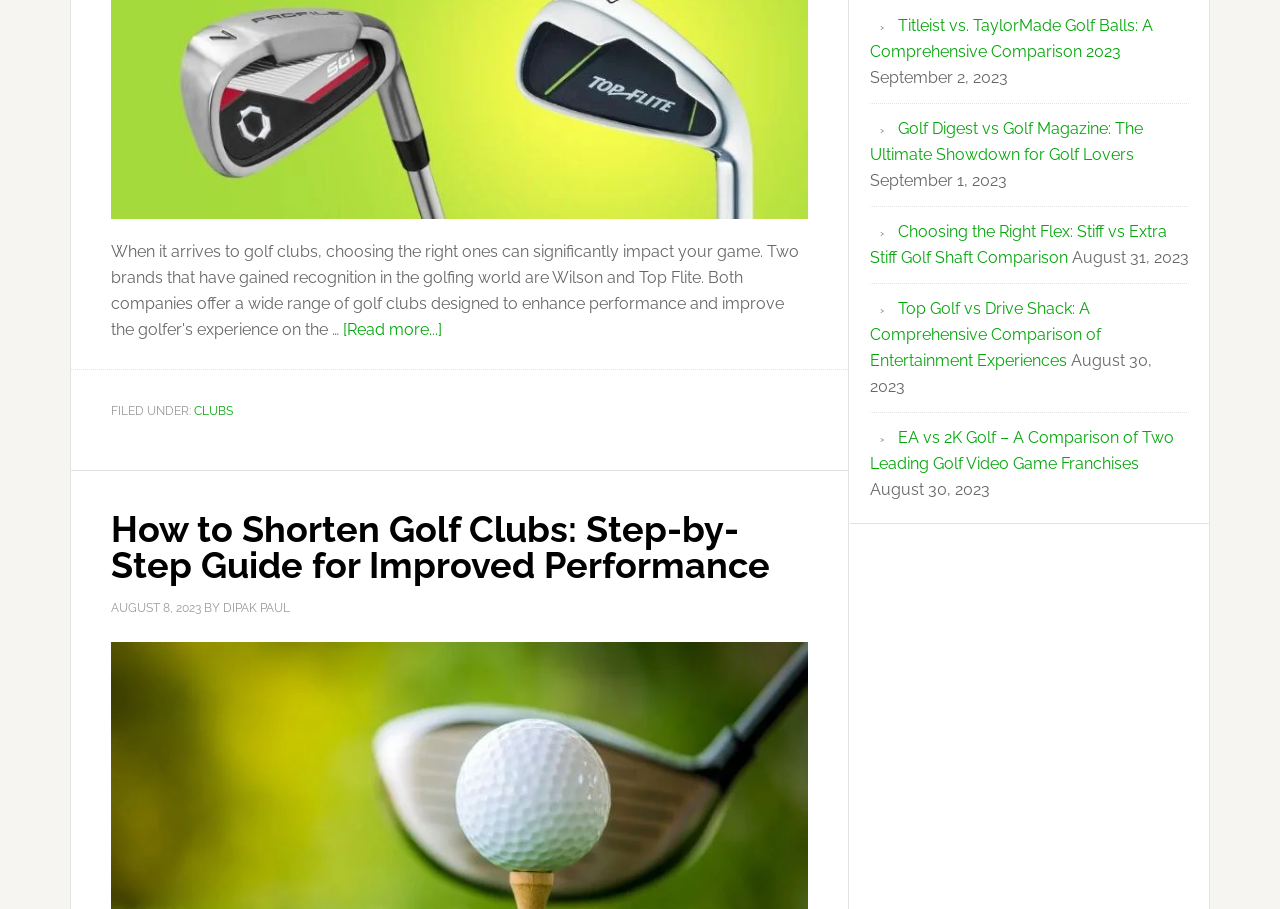Identify the bounding box for the UI element that is described as follows: "Clubs".

[0.152, 0.445, 0.182, 0.46]